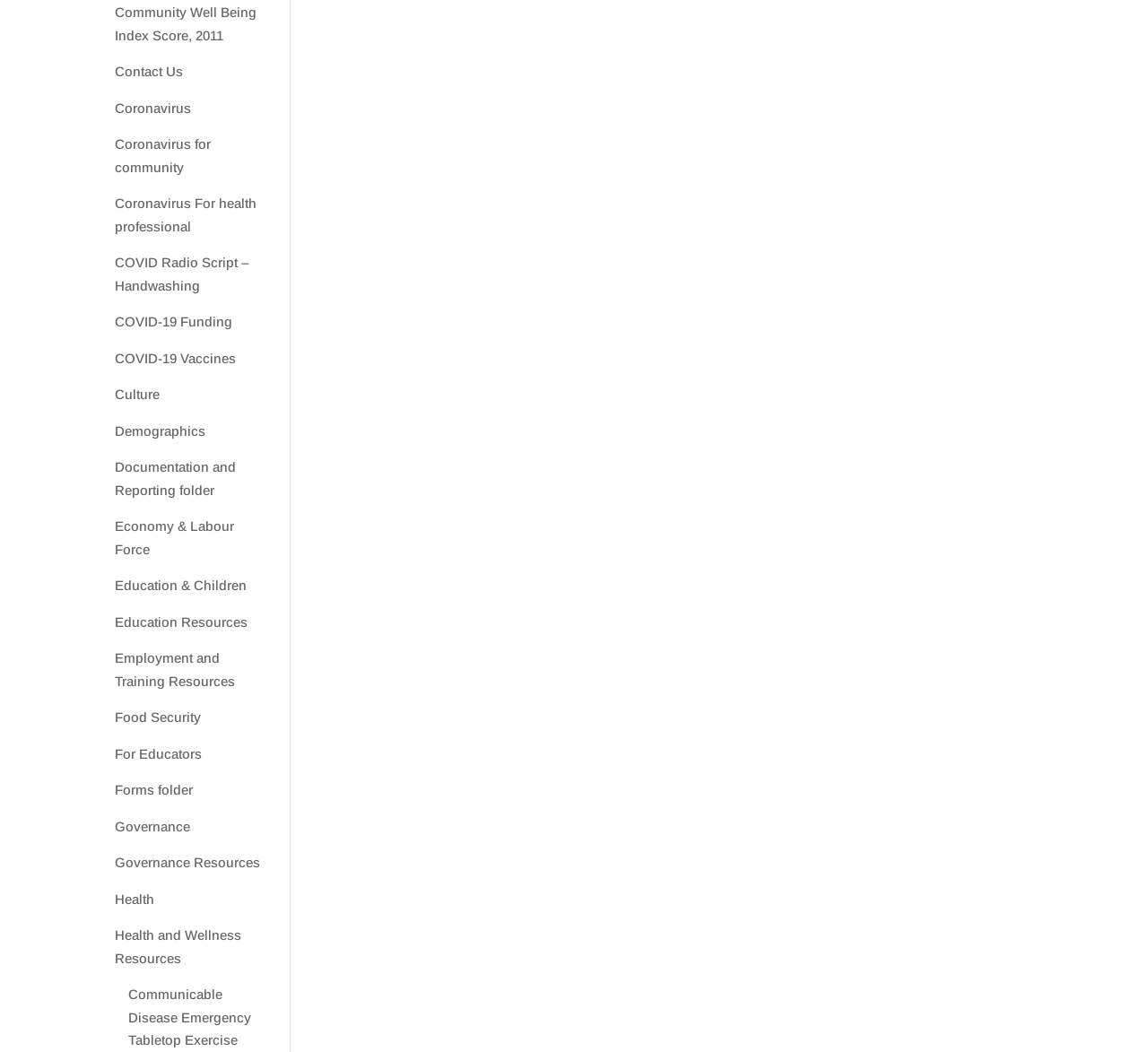Identify the bounding box for the UI element described as: "Culture". Ensure the coordinates are four float numbers between 0 and 1, formatted as [left, top, right, bottom].

[0.1, 0.368, 0.139, 0.382]